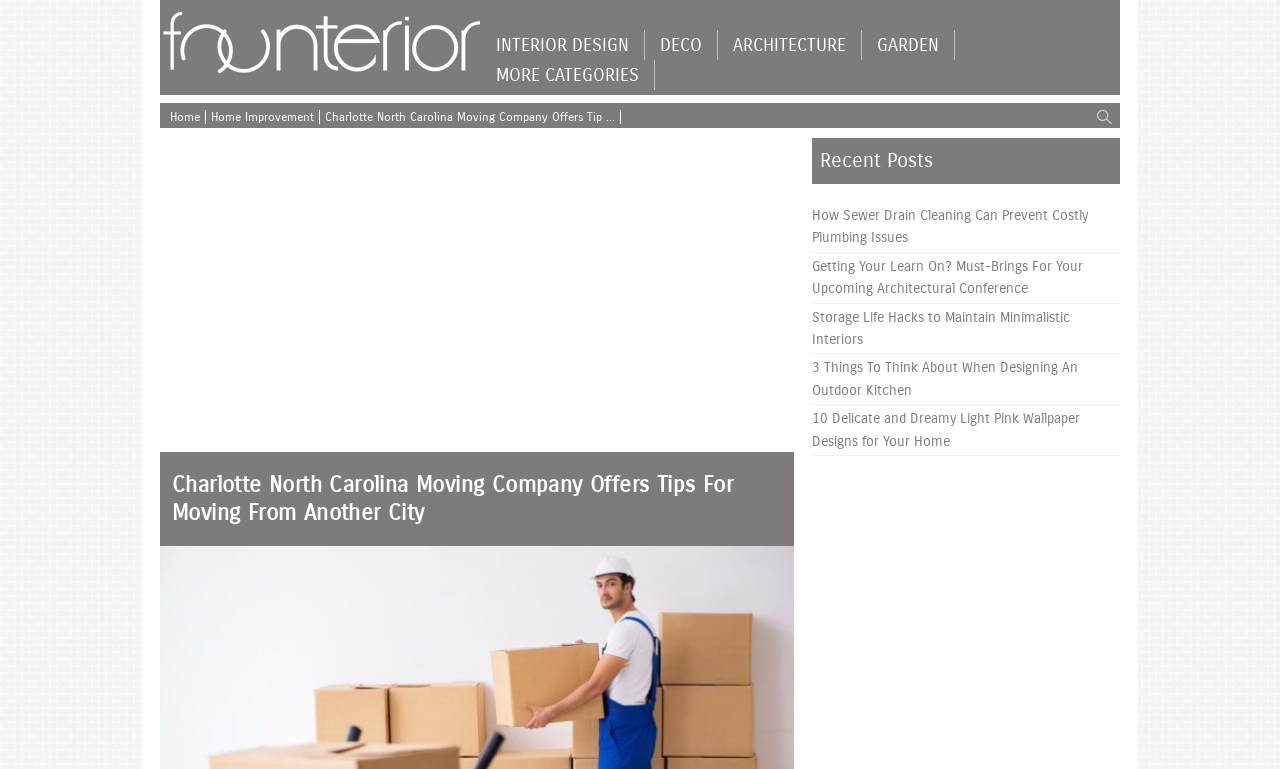What is the topic of the recent post 'Storage Life Hacks to Maintain Minimalistic Interiors'?
Please give a detailed and elaborate answer to the question based on the image.

The recent post 'Storage Life Hacks to Maintain Minimalistic Interiors' is about storage life hacks, which suggests that it provides tips and ideas for organizing and maintaining a minimalist interior space.